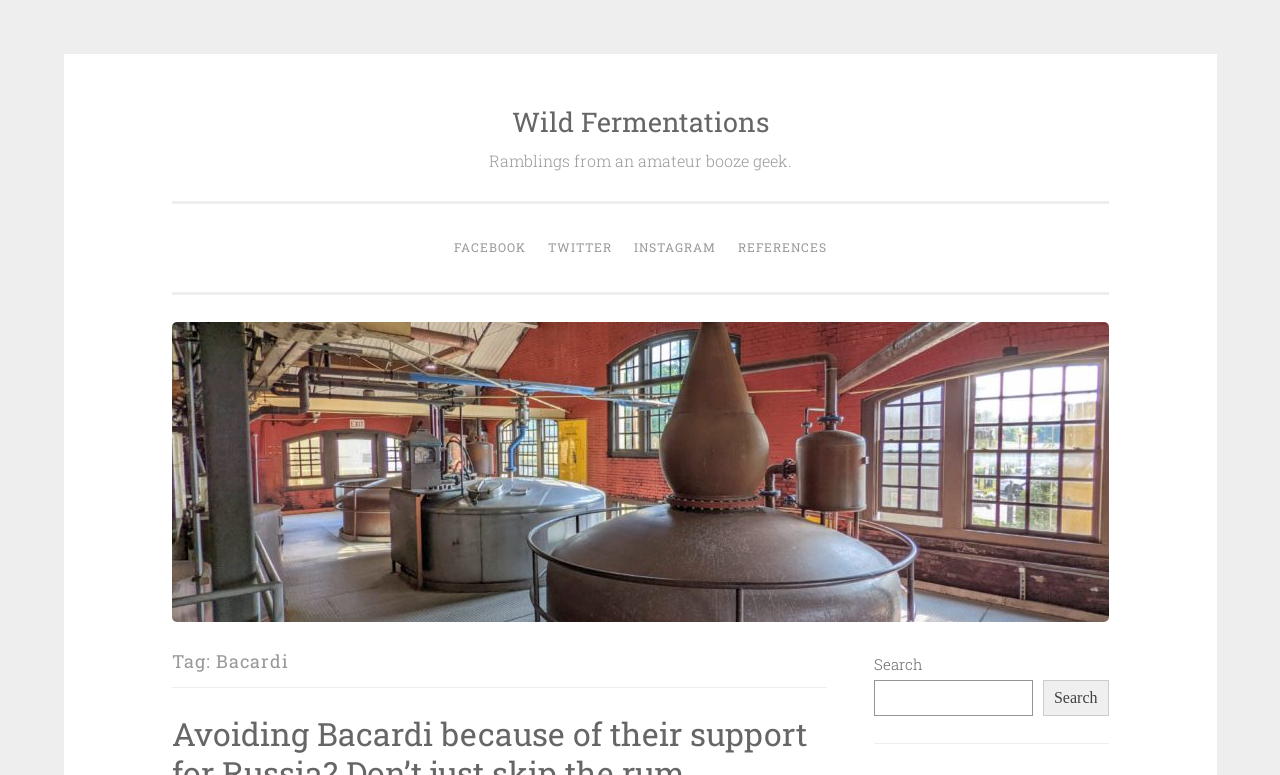What is the description of the website?
Give a thorough and detailed response to the question.

I found a StaticText element with the text 'Ramblings from an amateur booze geek.', which appears to be a description of the website.